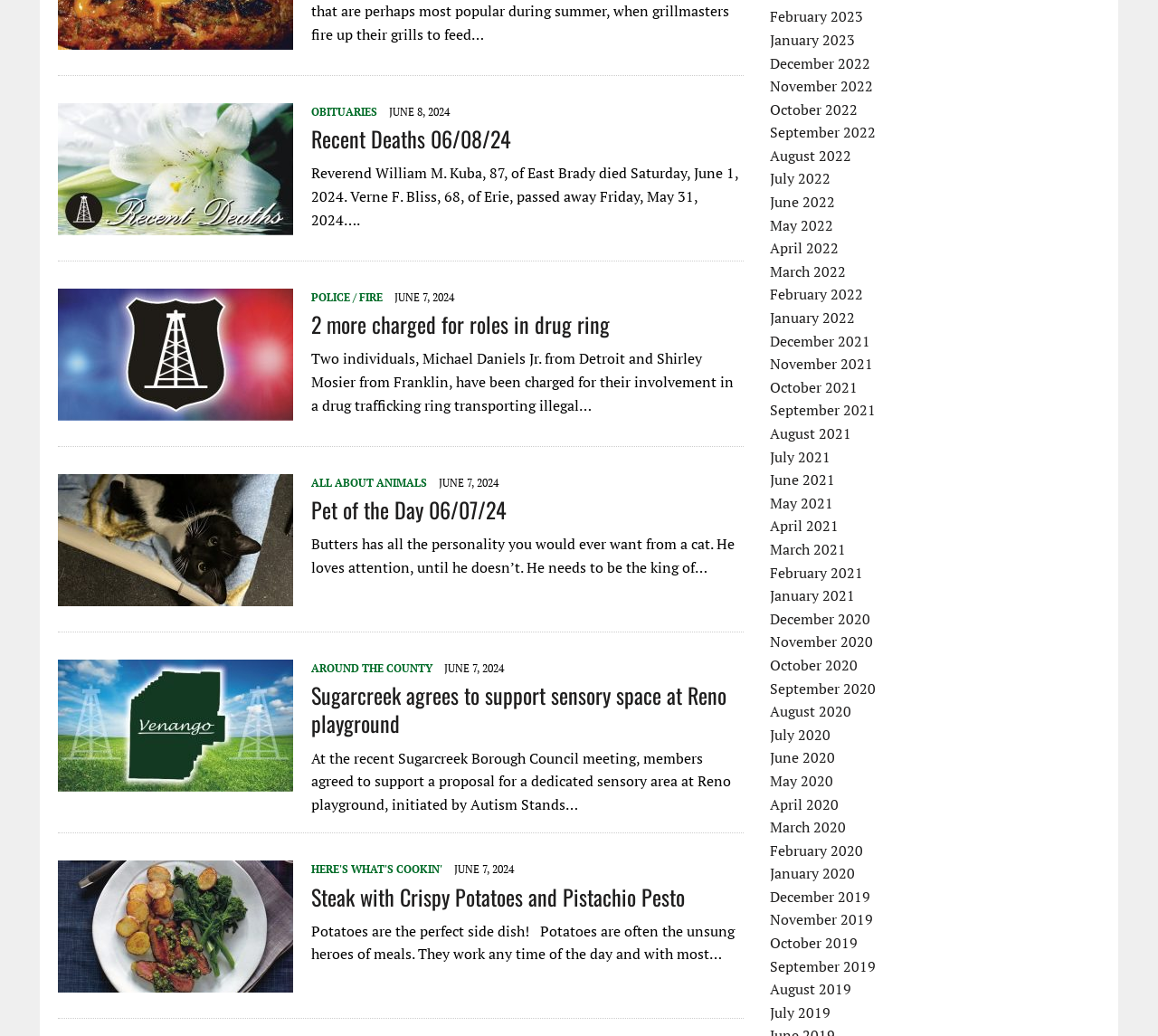Give a concise answer of one word or phrase to the question: 
How many months are listed at the bottom of the webpage?

24